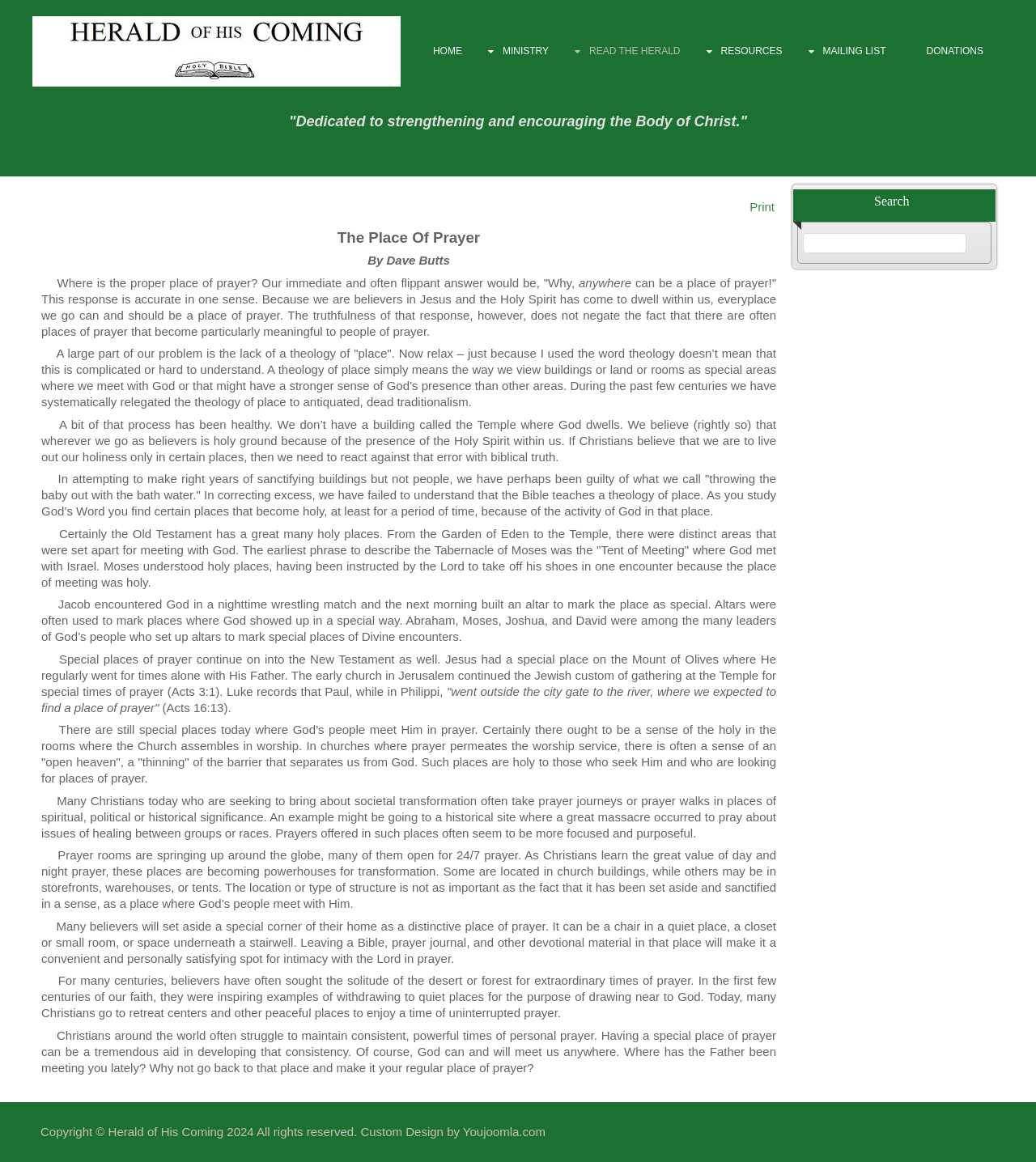What is the author of the article?
Provide a thorough and detailed answer to the question.

I found the author's name by looking at the StaticText element 'By Dave Butts' which is located below the title 'The Place Of Prayer'.